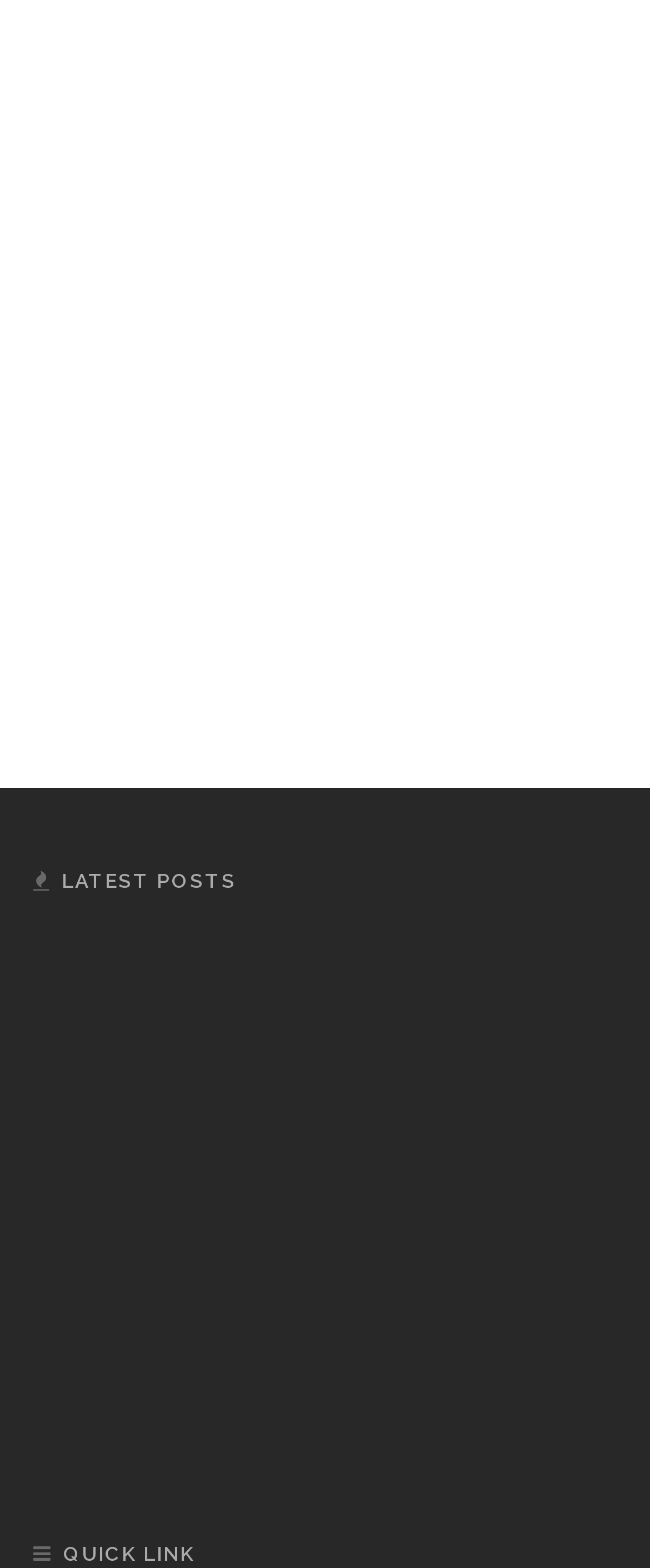For the following element description, predict the bounding box coordinates in the format (top-left x, top-left y, bottom-right x, bottom-right y). All values should be floating point numbers between 0 and 1. Description: Travel

[0.218, 0.782, 0.385, 0.796]